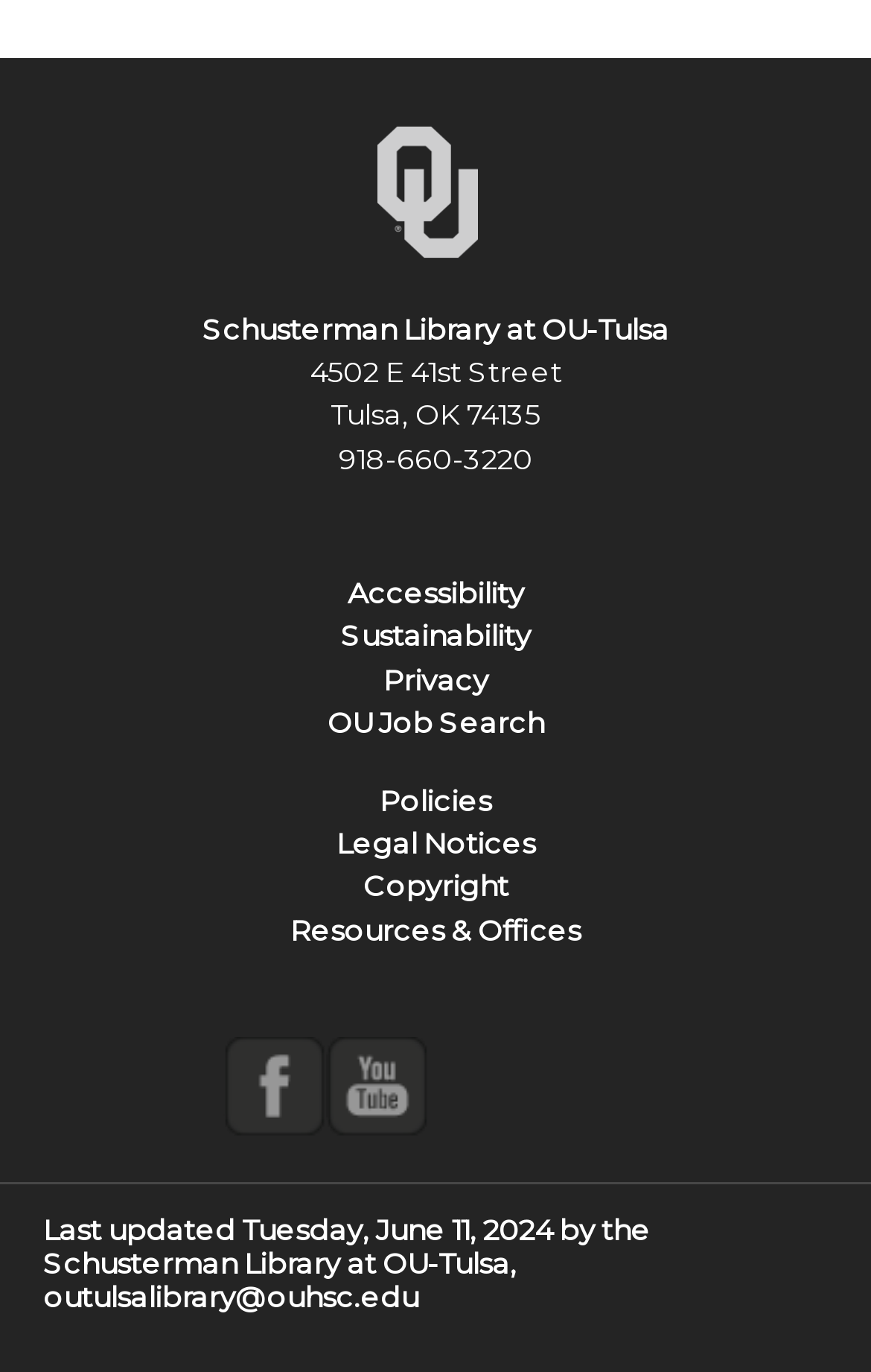What social media platforms are linked on the webpage?
Based on the image, answer the question with a single word or brief phrase.

Facebook and YouTube